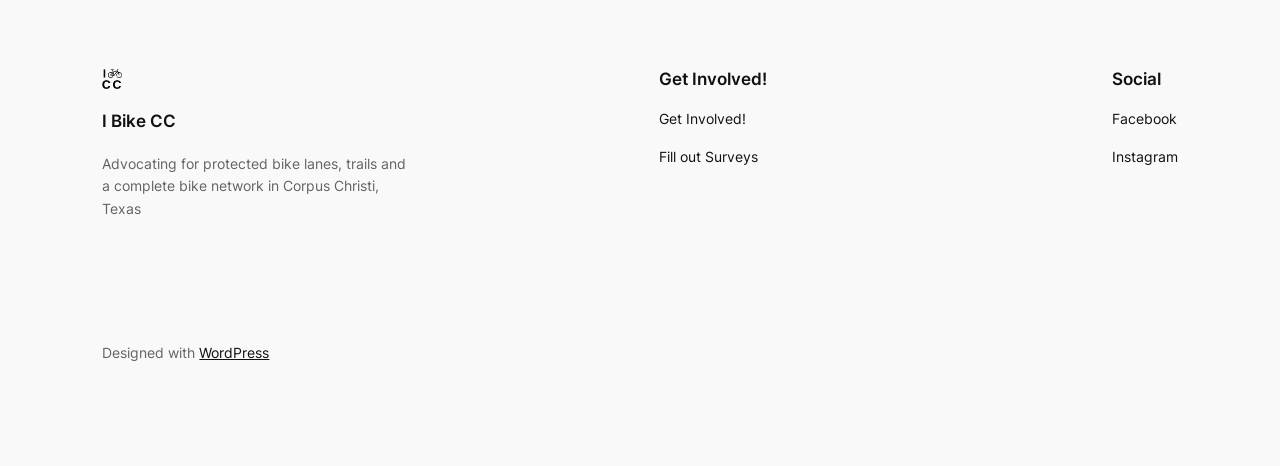Please provide a comprehensive response to the question below by analyzing the image: 
How can one get involved?

One way to get involved is to 'Fill out Surveys' which is mentioned in the navigation section under 'Get Involved!'.